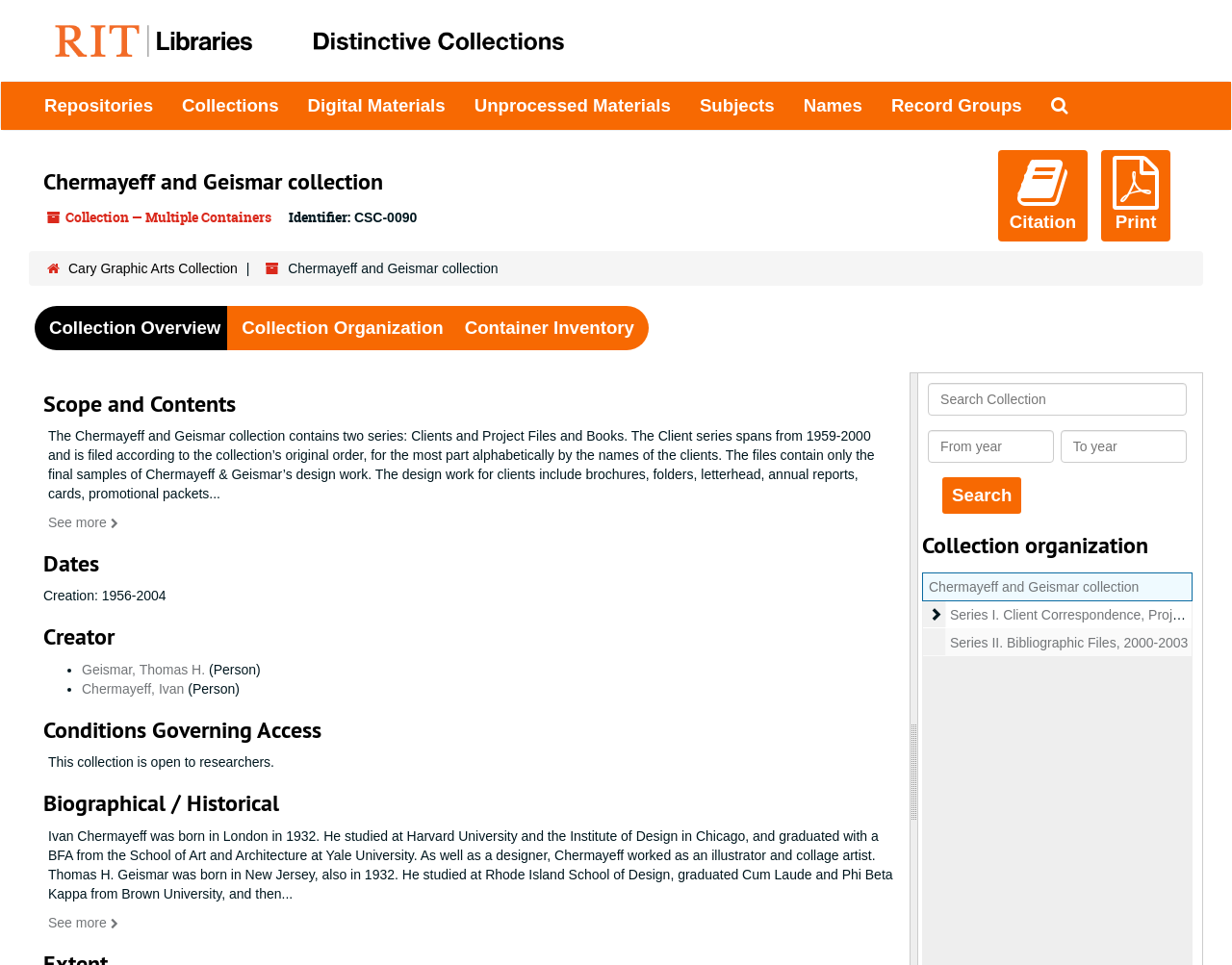Extract the main heading from the webpage content.

Chermayeff and Geismar collection